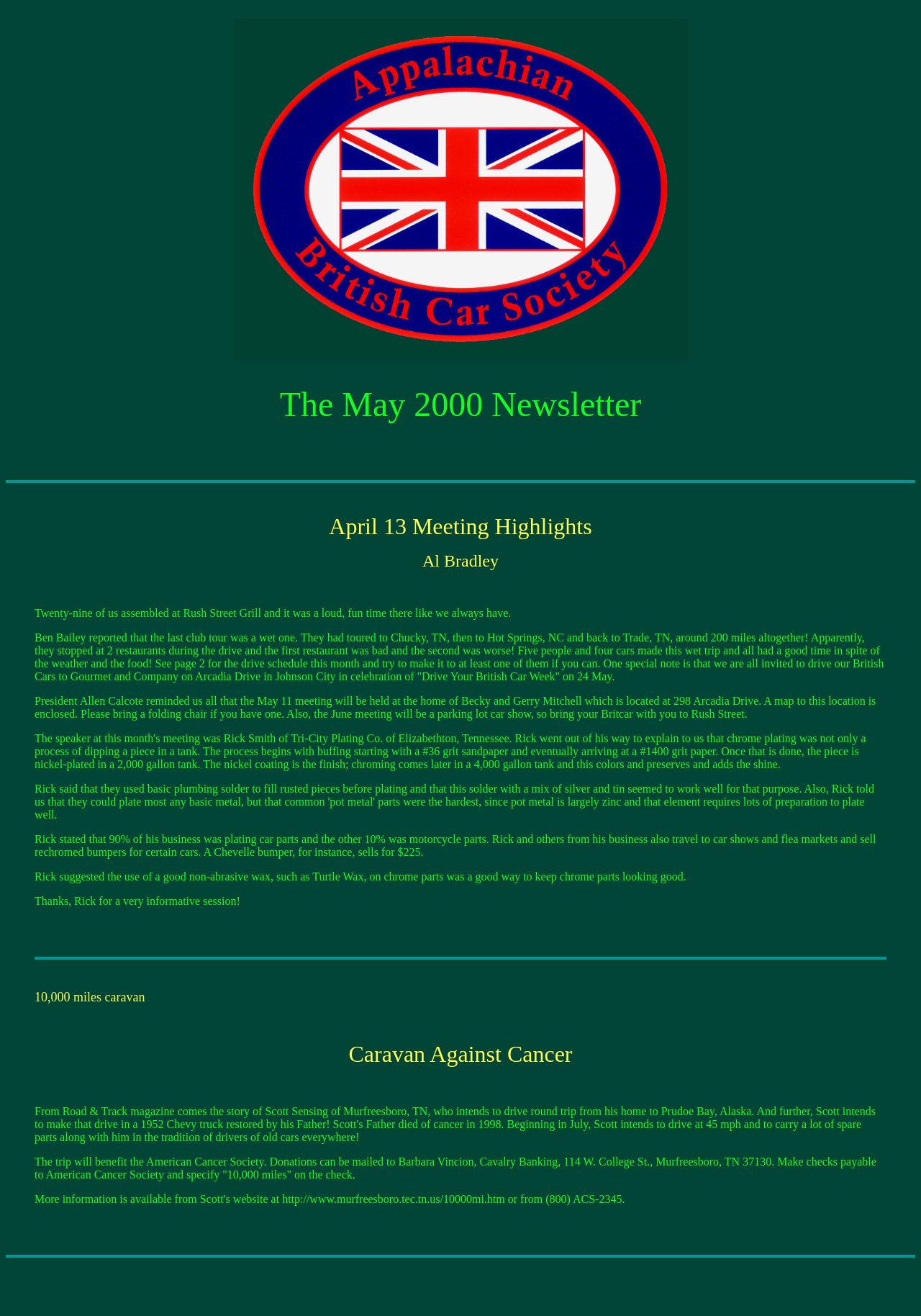What is the name of the newsletter mentioned?
Use the information from the screenshot to give a comprehensive response to the question.

I found the answer by looking at the StaticText element with the text 'The May 2000 Newsletter' which is located at [0.304, 0.293, 0.696, 0.322]